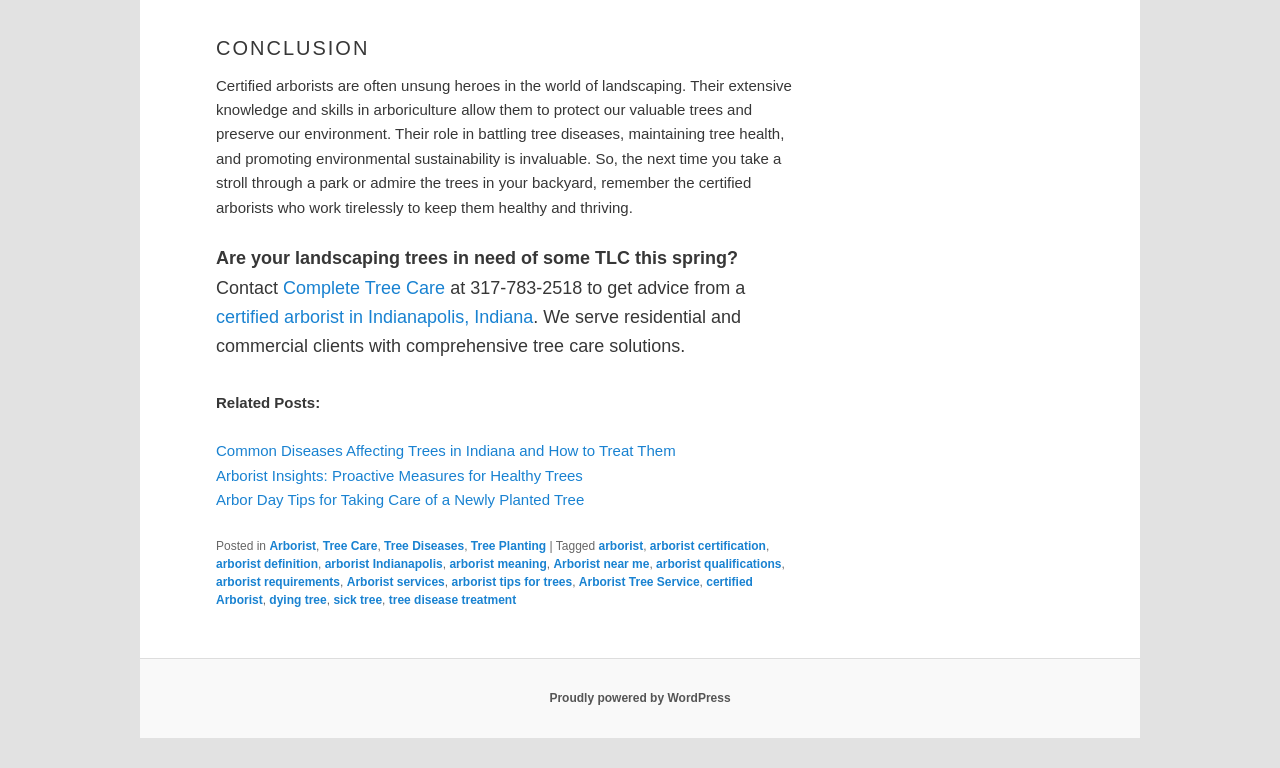Please look at the image and answer the question with a detailed explanation: What is the topic of the related post 'Common Diseases Affecting Trees in Indiana and How to Treat Them'?

The related post 'Common Diseases Affecting Trees in Indiana and How to Treat Them' is likely discussing the various diseases that affect trees in Indiana and the methods to treat them. This topic is relevant to the webpage's focus on tree care and certified arborists.